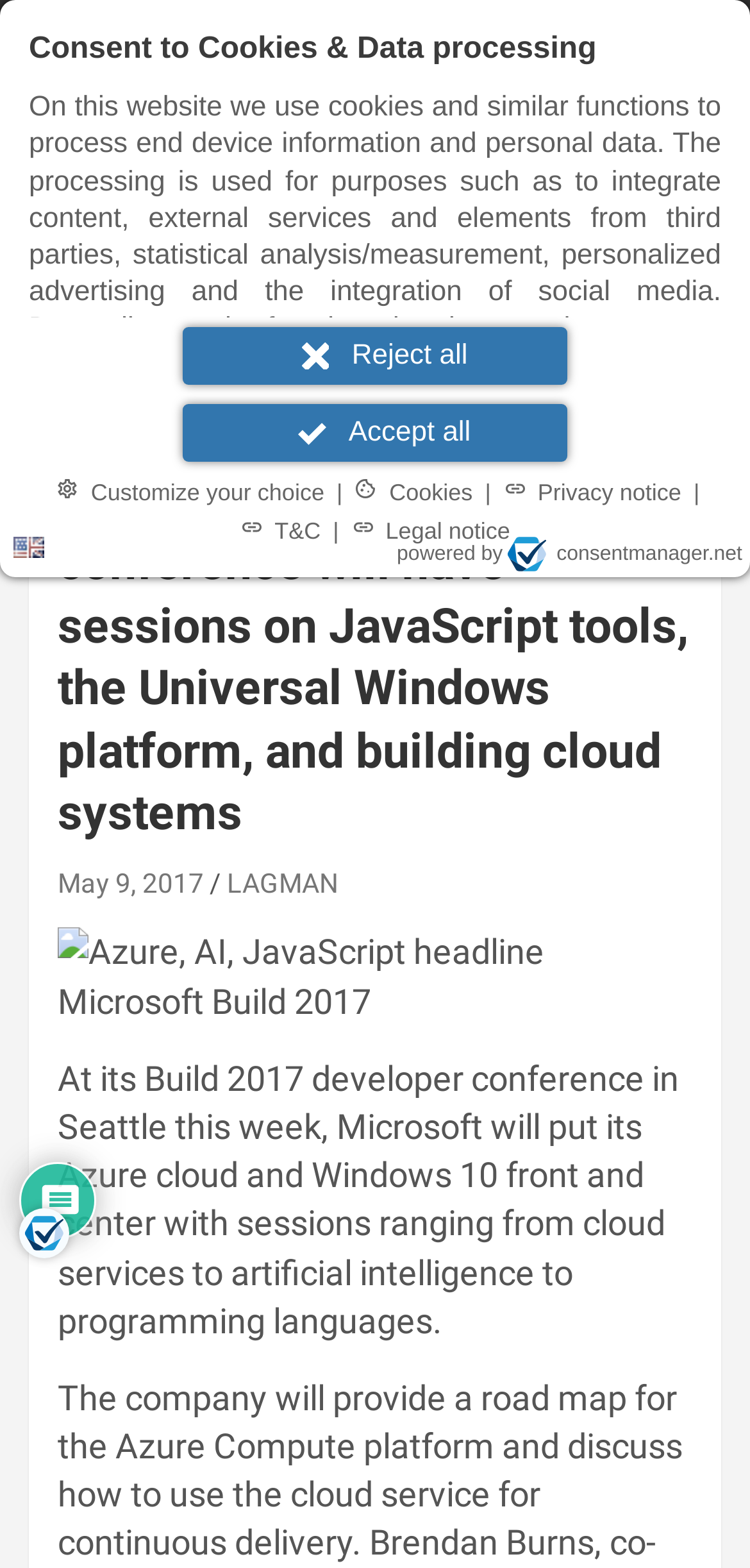Provide a short, one-word or phrase answer to the question below:
What is the name of the conference mentioned in the article?

Build 2017